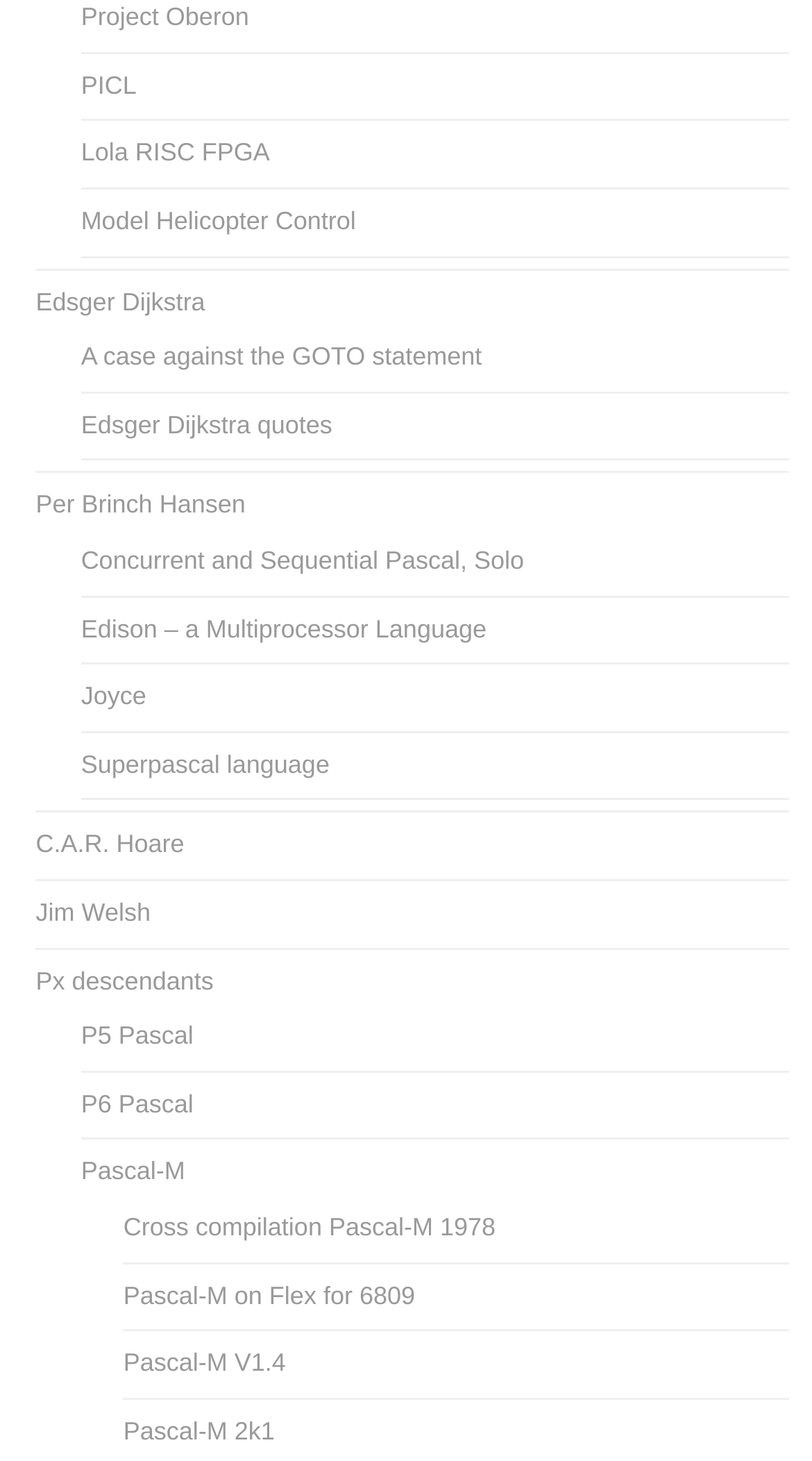Locate the bounding box of the UI element with the following description: "P5 Pascal".

[0.1, 0.699, 0.238, 0.719]